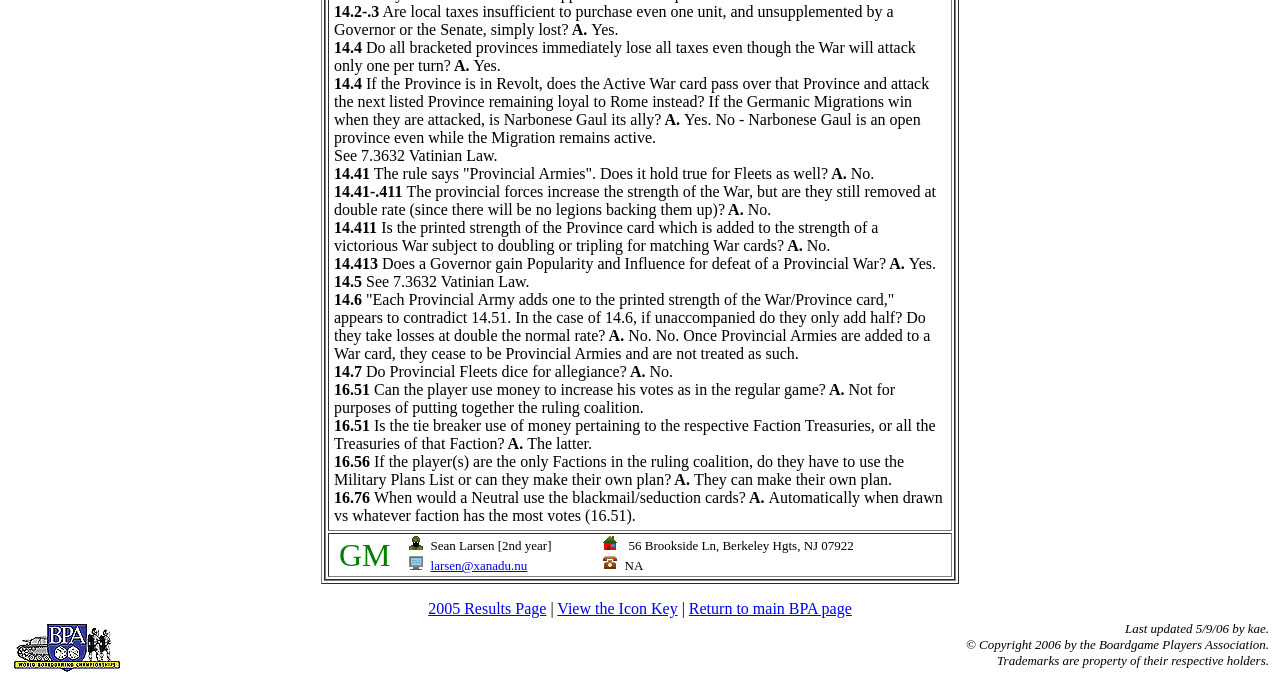What is the relationship between the game and the Boardgame Players Association?
Please look at the screenshot and answer in one word or a short phrase.

Affiliation